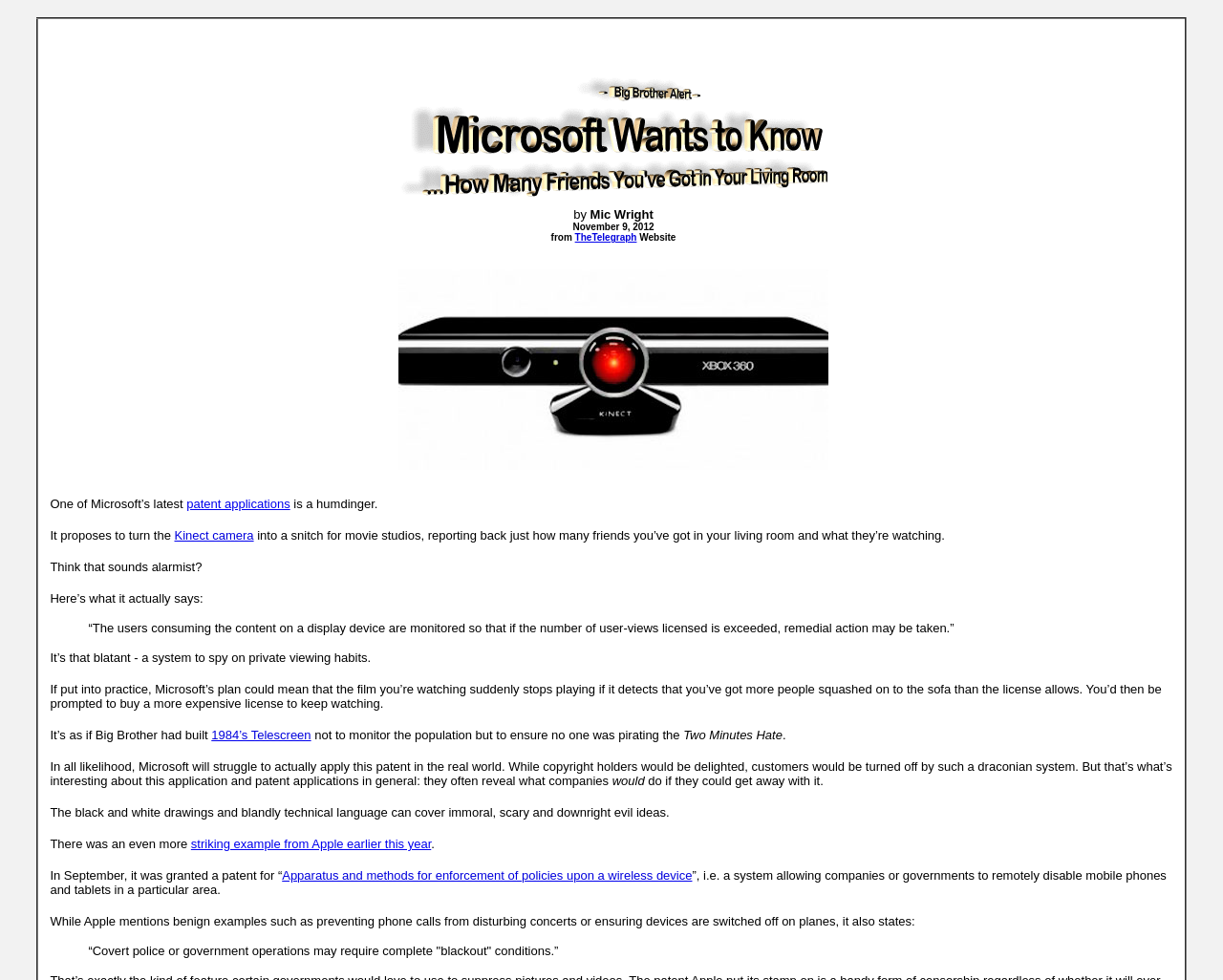Given the following UI element description: "TheTelegraph", find the bounding box coordinates in the webpage screenshot.

[0.47, 0.237, 0.521, 0.248]